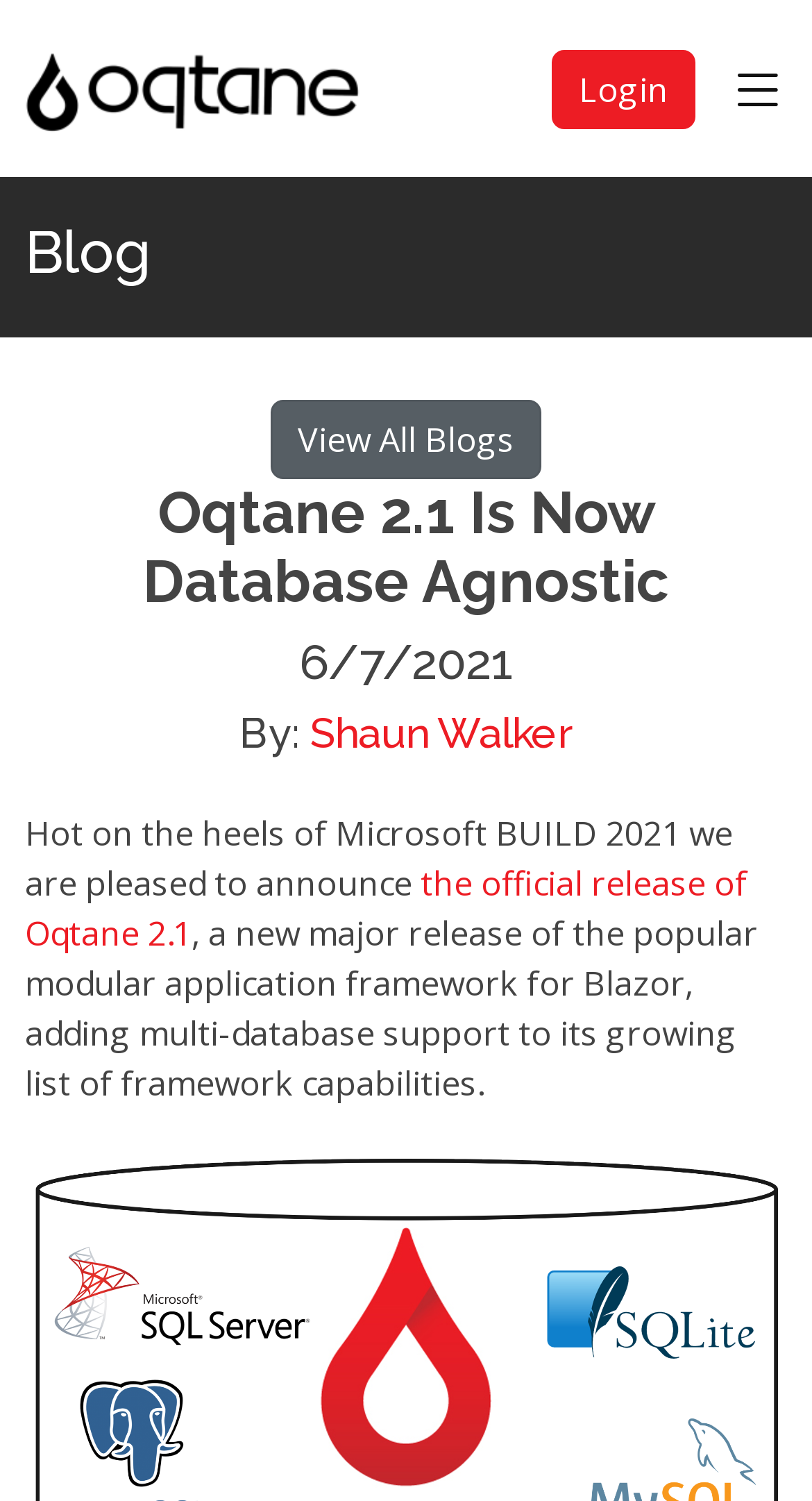Please provide the main heading of the webpage content.

Oqtane 2.1 Is Now Database Agnostic